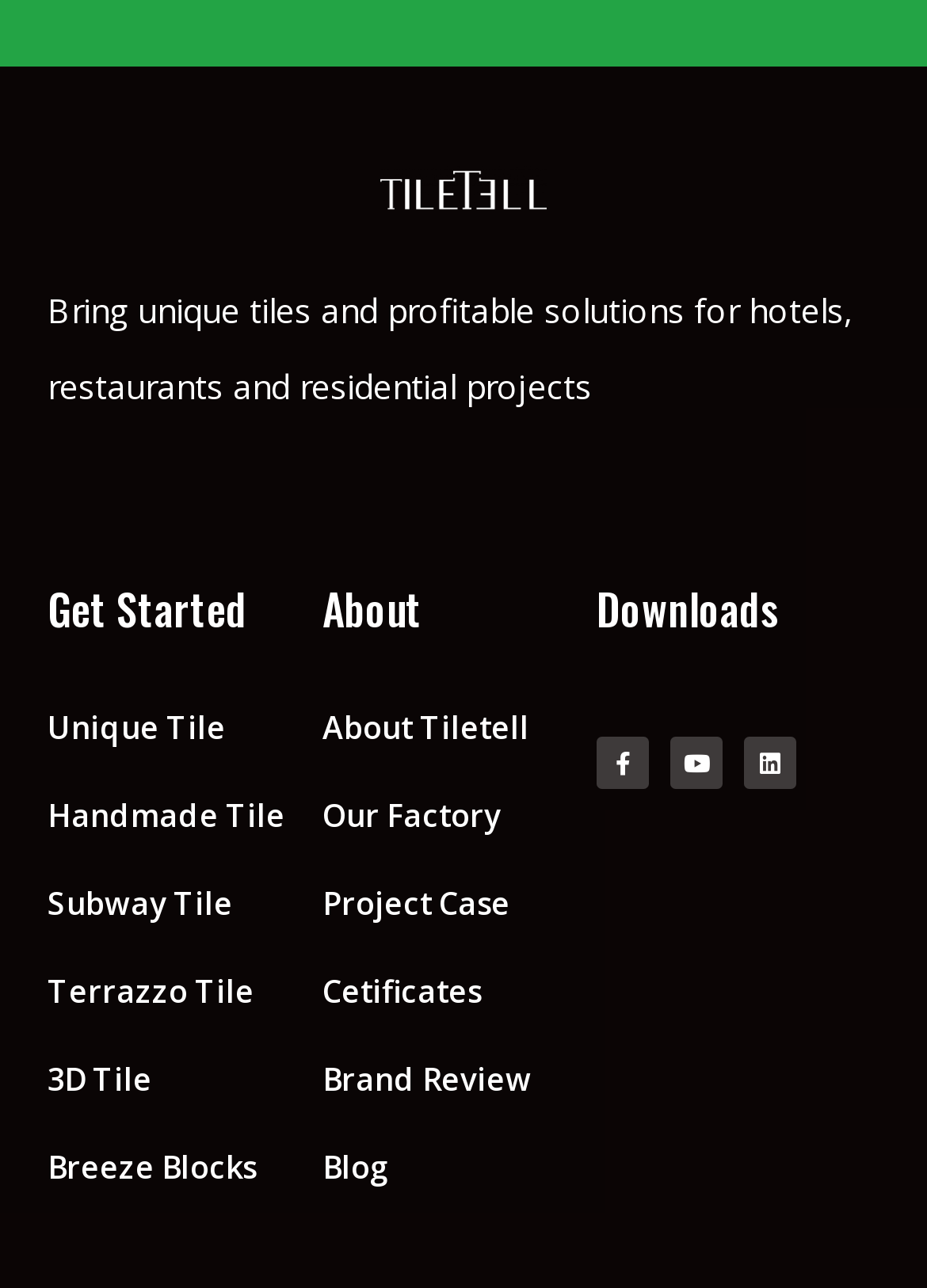What is the third link under 'About'?
Respond with a short answer, either a single word or a phrase, based on the image.

Project Case